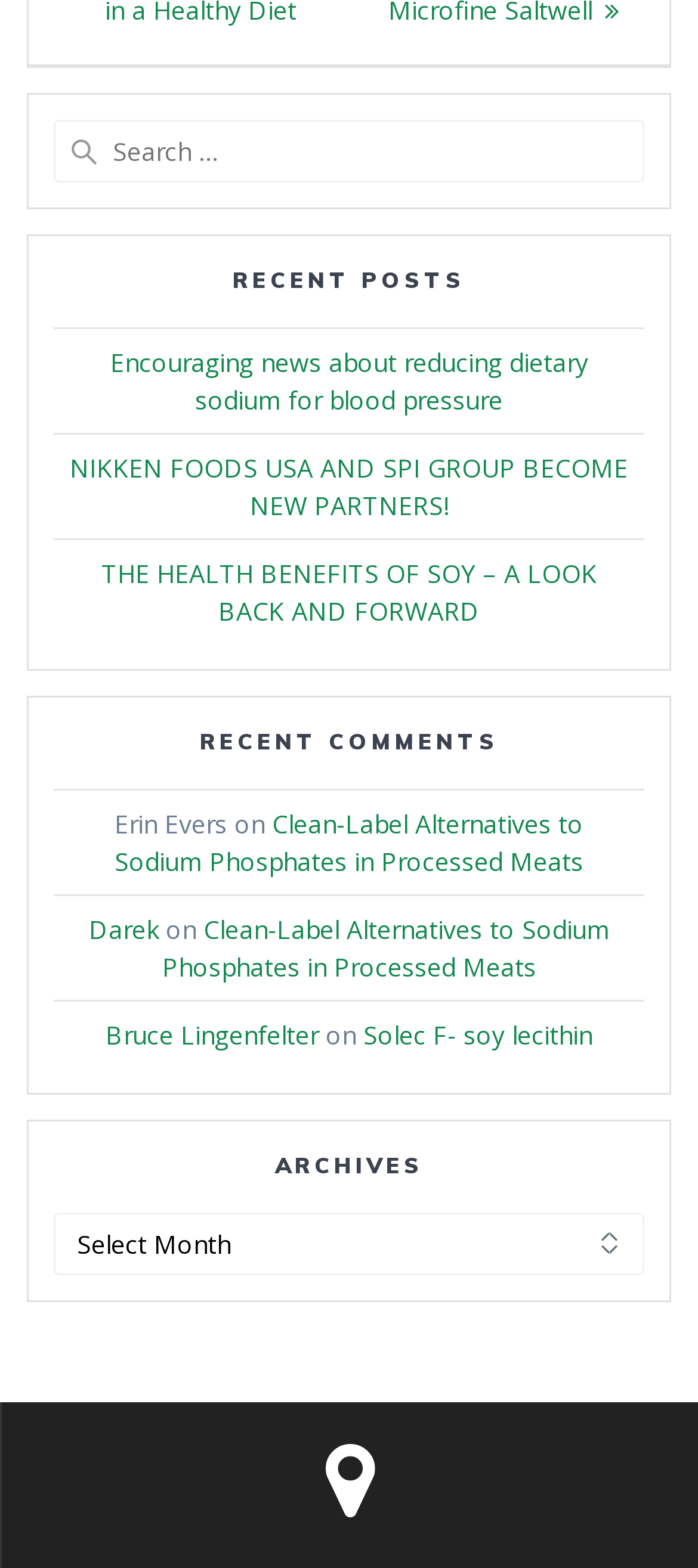Look at the image and give a detailed response to the following question: Who is the author of the first recent comment?

I looked at the text under the 'RECENT COMMENTS' heading and found the first author, which is 'Erin Evers'.